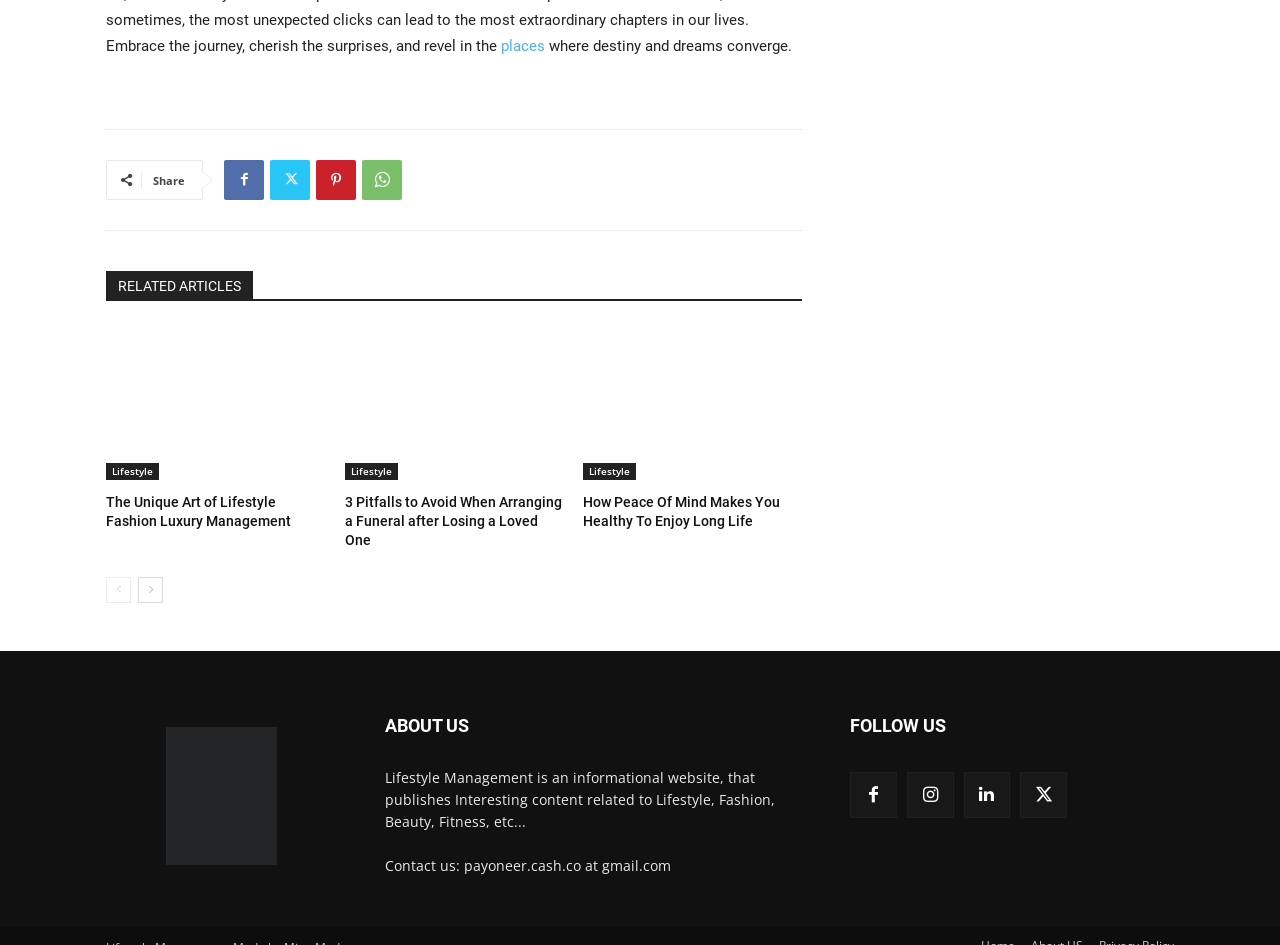How can I contact the website?
Could you give a comprehensive explanation in response to this question?

I found a static text element 'Contact us: payoneer.cash.co at gmail.com' which provides the contact email address of the website.